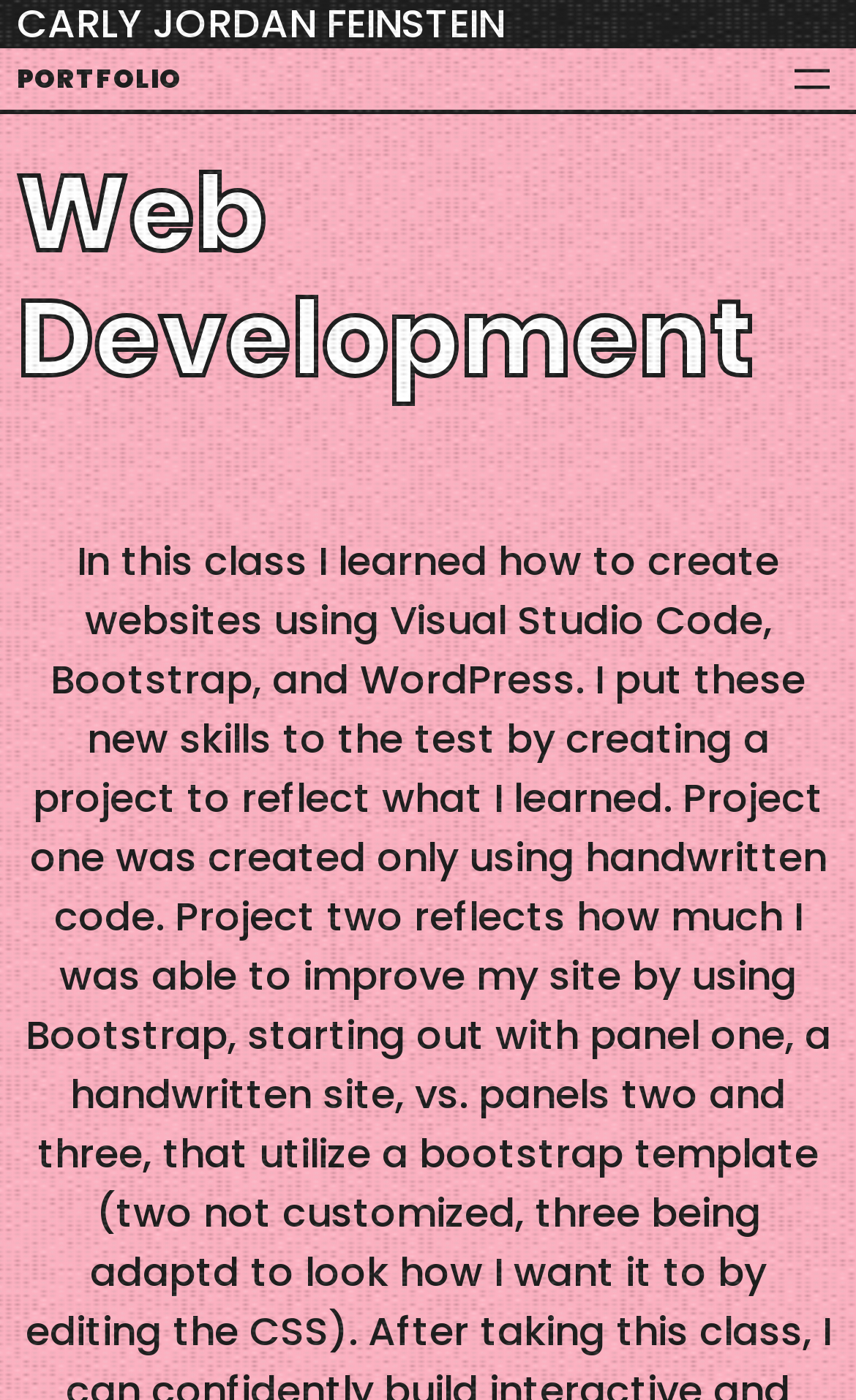Please predict the bounding box coordinates (top-left x, top-left y, bottom-right x, bottom-right y) for the UI element in the screenshot that fits the description: Portfolio

[0.02, 0.044, 0.212, 0.069]